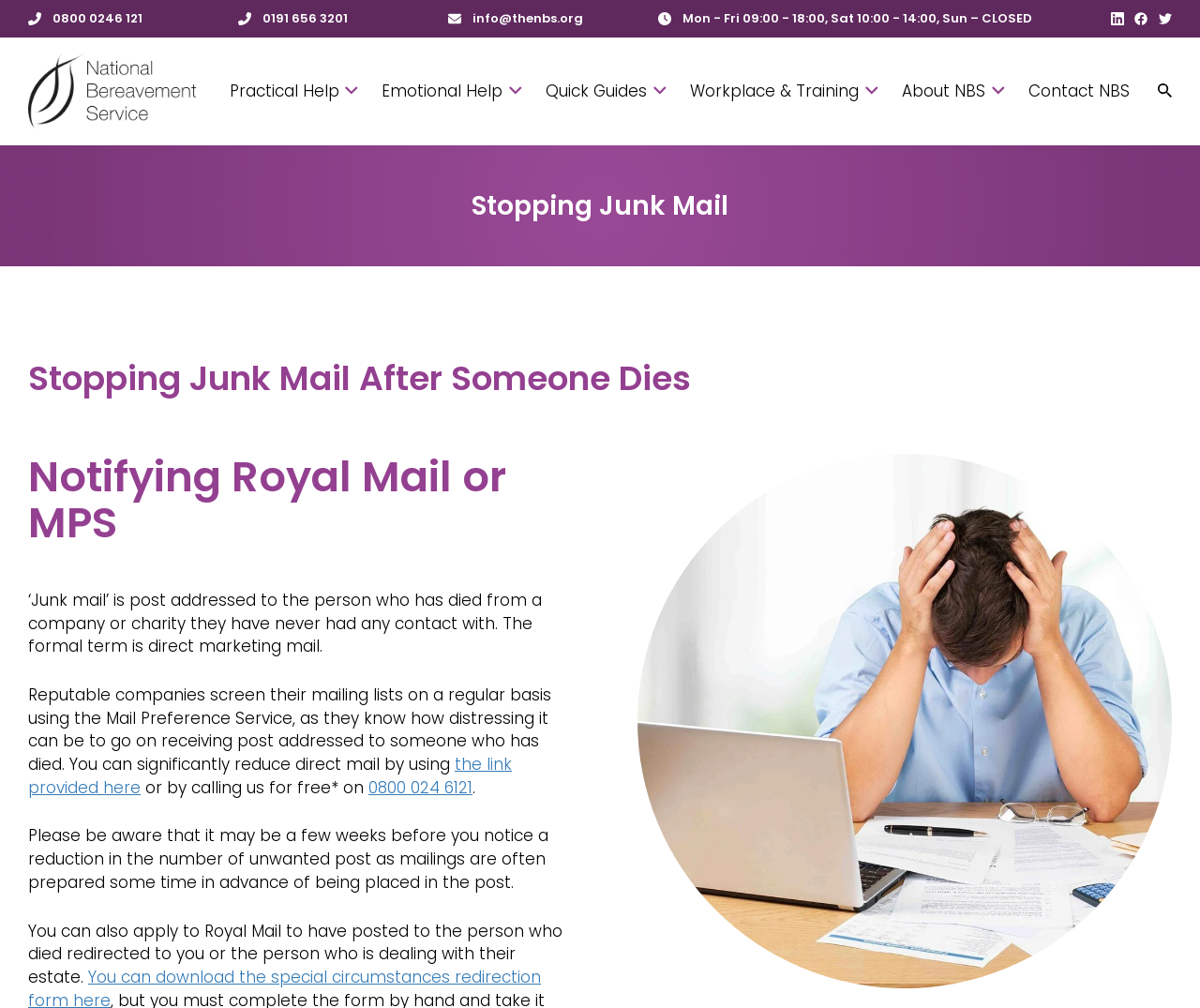Determine the bounding box for the UI element that matches this description: "Emotional Help".

[0.318, 0.046, 0.435, 0.134]